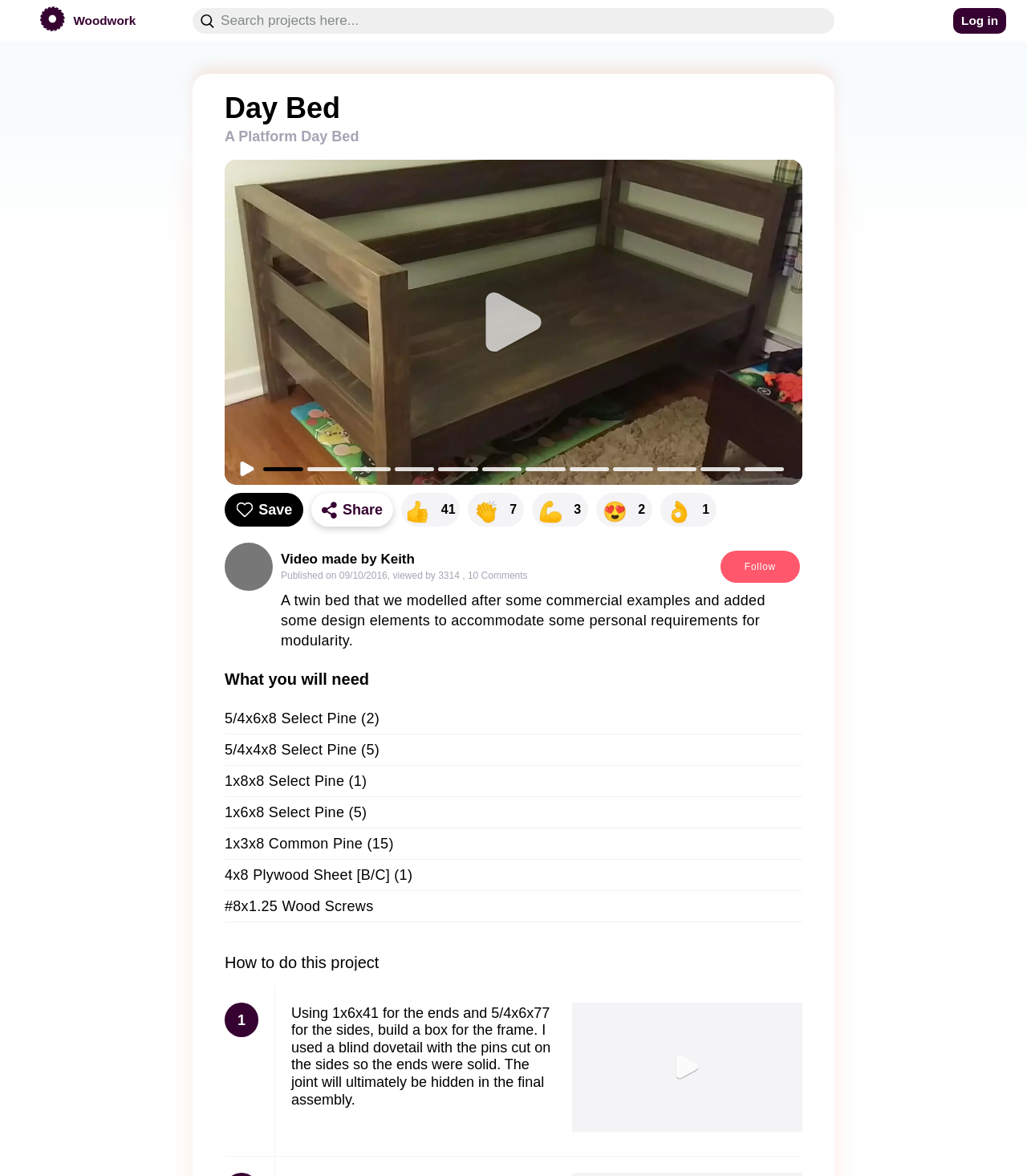From the image, can you give a detailed response to the question below:
How many views does the video have?

The number of views is displayed below the video, along with the publication date and other information. This suggests that the video has been viewed 3314 times since it was published on September 10, 2016.